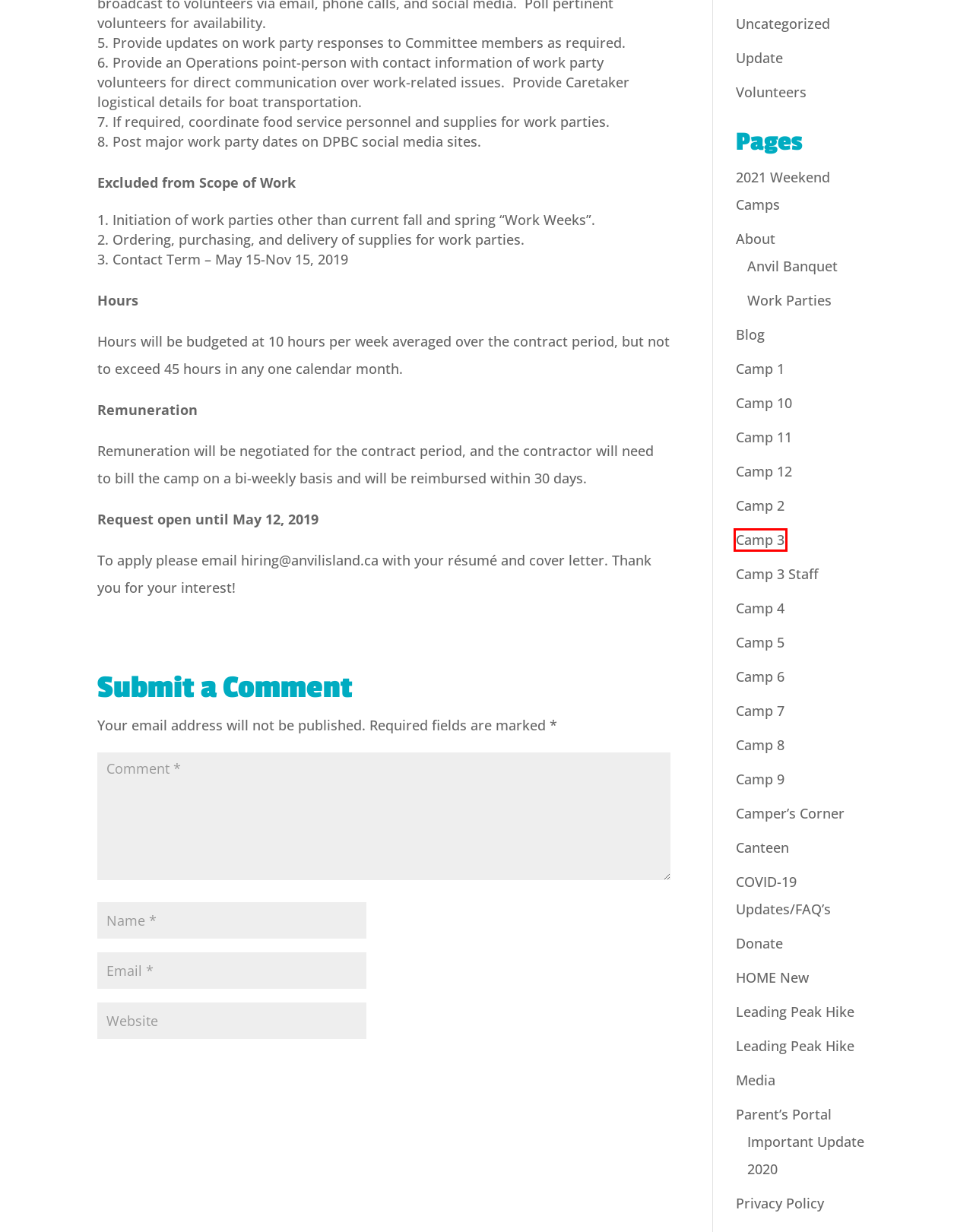Inspect the screenshot of a webpage with a red rectangle bounding box. Identify the webpage description that best corresponds to the new webpage after clicking the element inside the bounding box. Here are the candidates:
A. Camp 3 | Anvil Island
B. Camp 9 | Anvil Island
C. Camp 8 | Anvil Island
D. Camp 7 | Anvil Island
E. Camp 3 Staff | Anvil Island
F. Camp 4 | Anvil Island
G. COVID-19 Updates/FAQ’s | Anvil Island
H. Media | Anvil Island

A